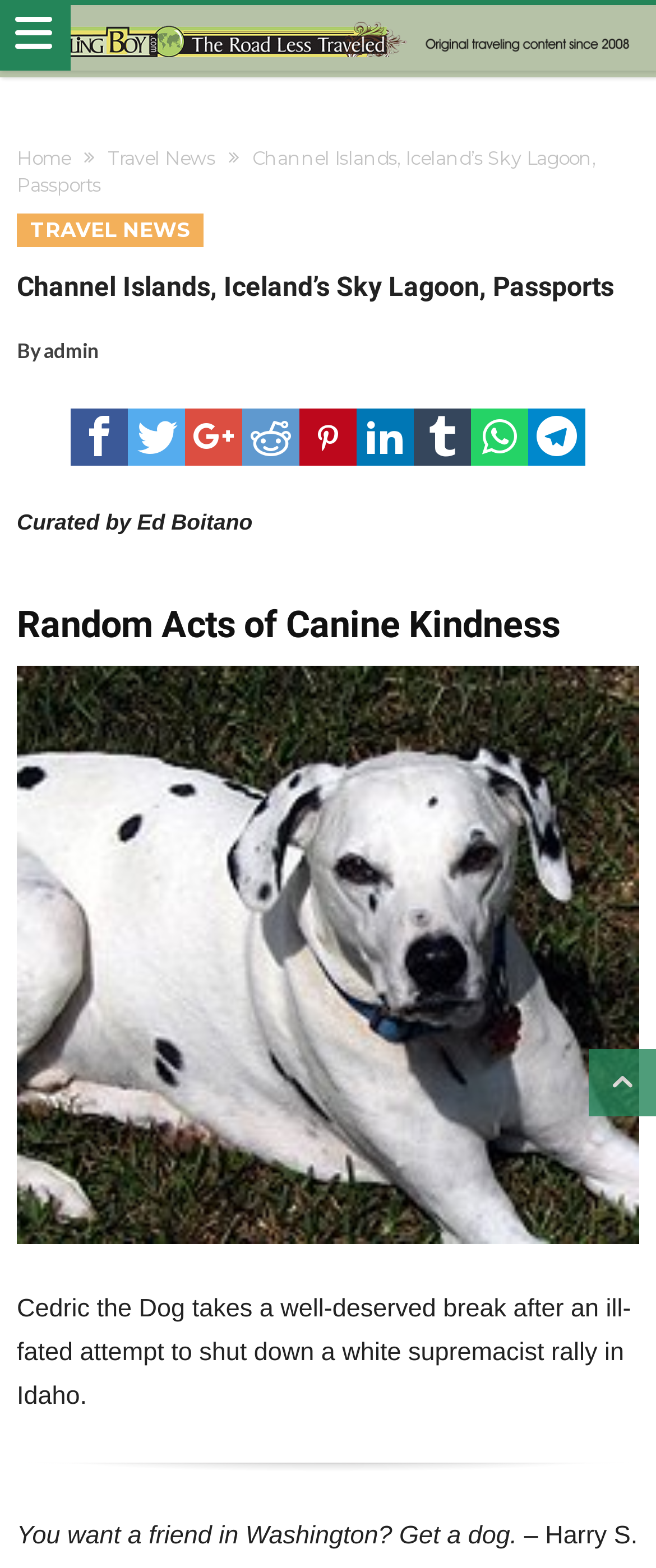Please determine the bounding box coordinates of the element to click on in order to accomplish the following task: "Click on the 'Home' link". Ensure the coordinates are four float numbers ranging from 0 to 1, i.e., [left, top, right, bottom].

[0.026, 0.094, 0.108, 0.109]